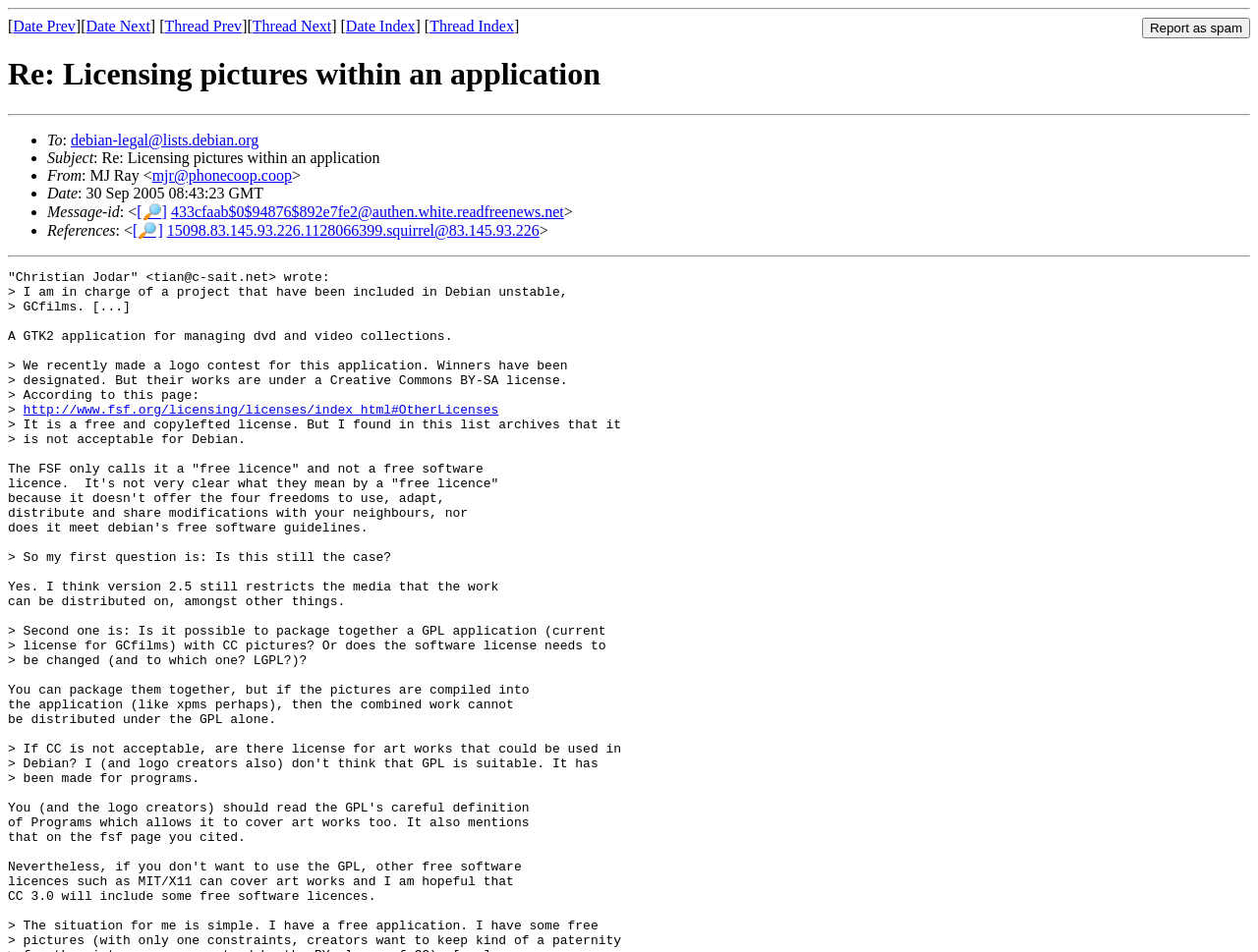Using the description: "[🔎]", determine the UI element's bounding box coordinates. Ensure the coordinates are in the format of four float numbers between 0 and 1, i.e., [left, top, right, bottom].

[0.106, 0.233, 0.129, 0.251]